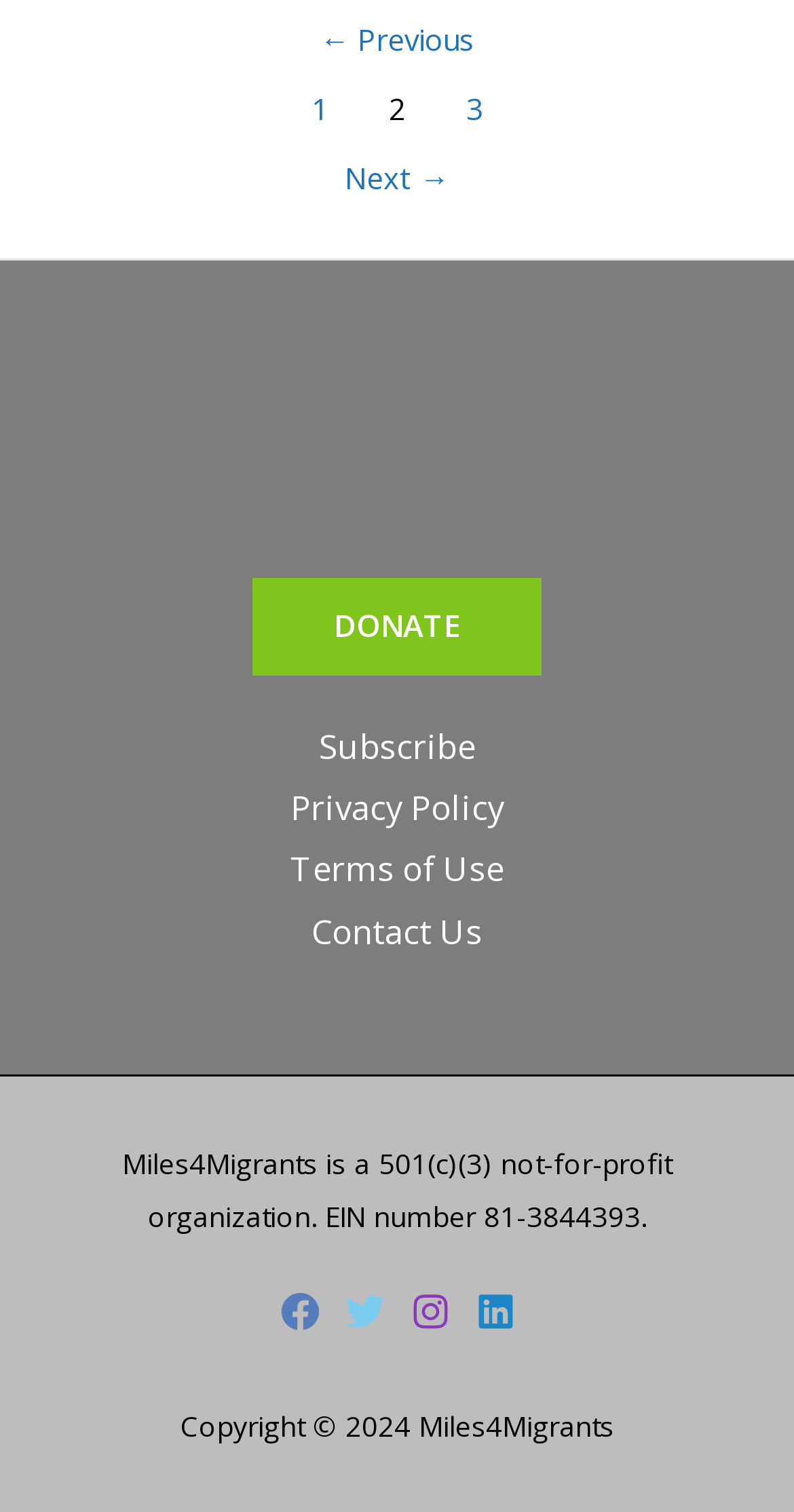Determine the bounding box coordinates for the clickable element to execute this instruction: "donate". Provide the coordinates as four float numbers between 0 and 1, i.e., [left, top, right, bottom].

[0.318, 0.382, 0.682, 0.446]